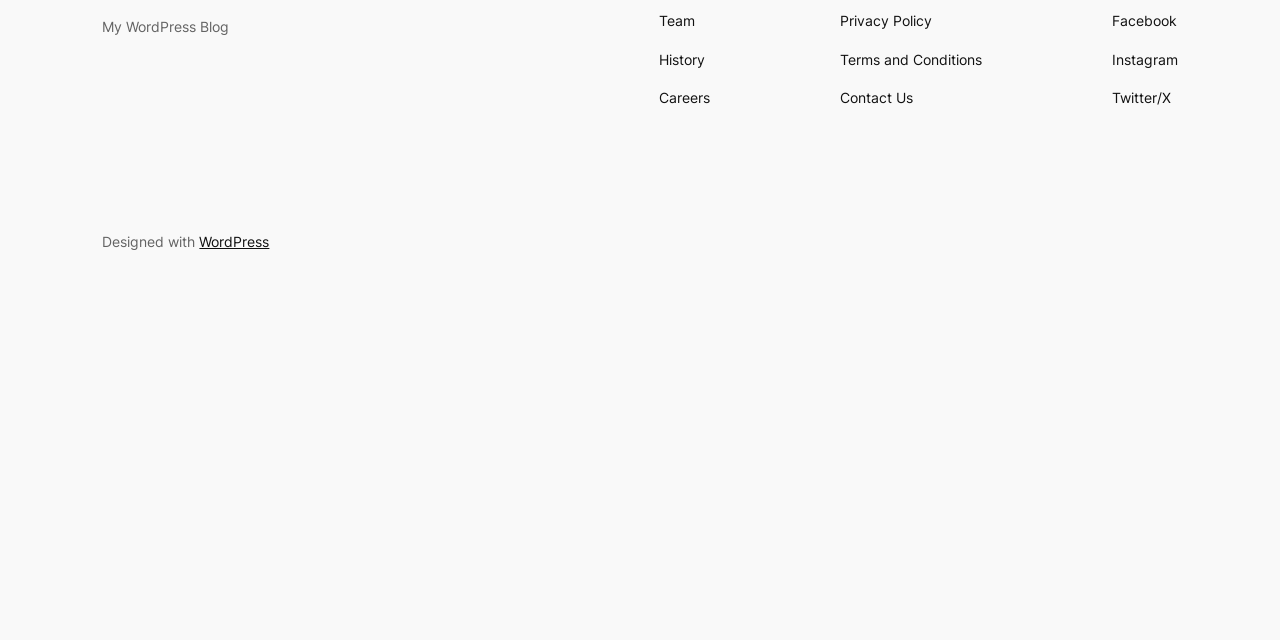Given the description Terms and Conditions, predict the bounding box coordinates of the UI element. Ensure the coordinates are in the format (top-left x, top-left y, bottom-right x, bottom-right y) and all values are between 0 and 1.

[0.656, 0.076, 0.767, 0.111]